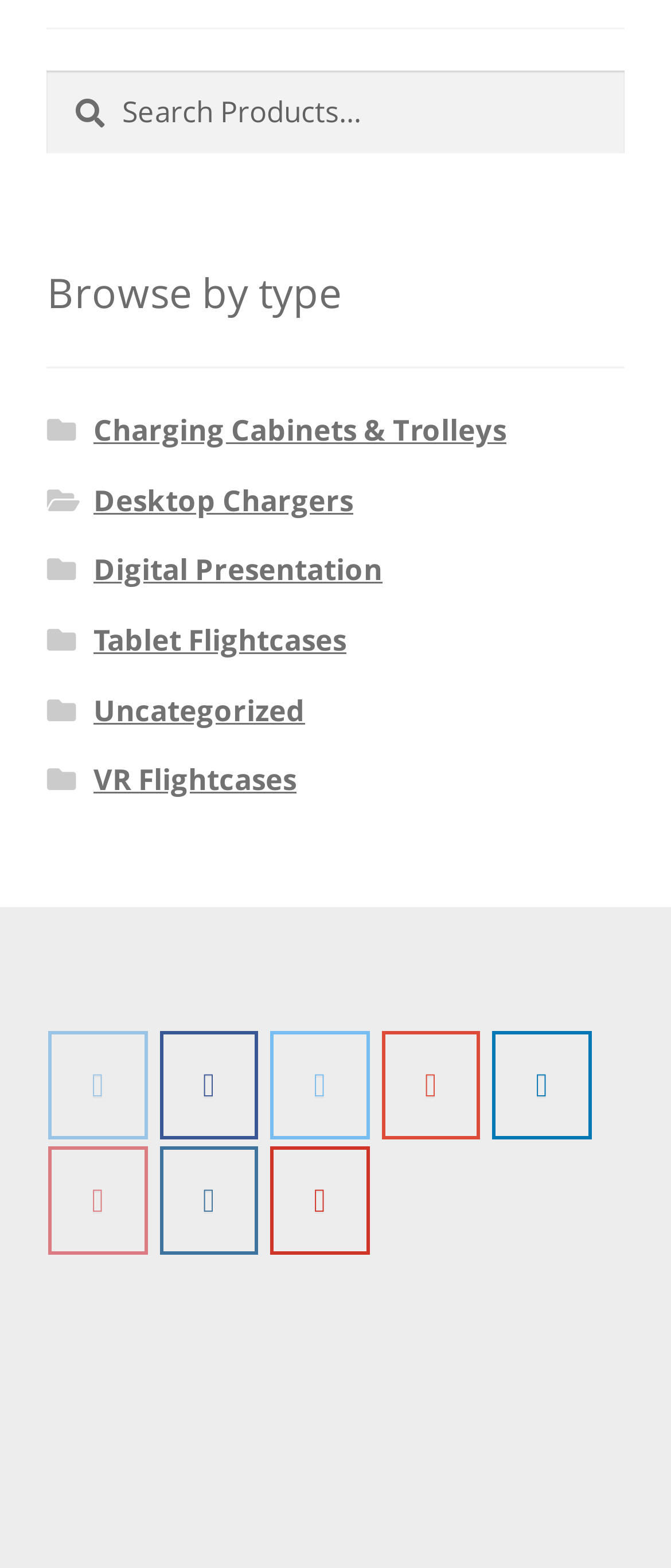What is the last social media platform listed?
Refer to the image and provide a one-word or short phrase answer.

Youtube